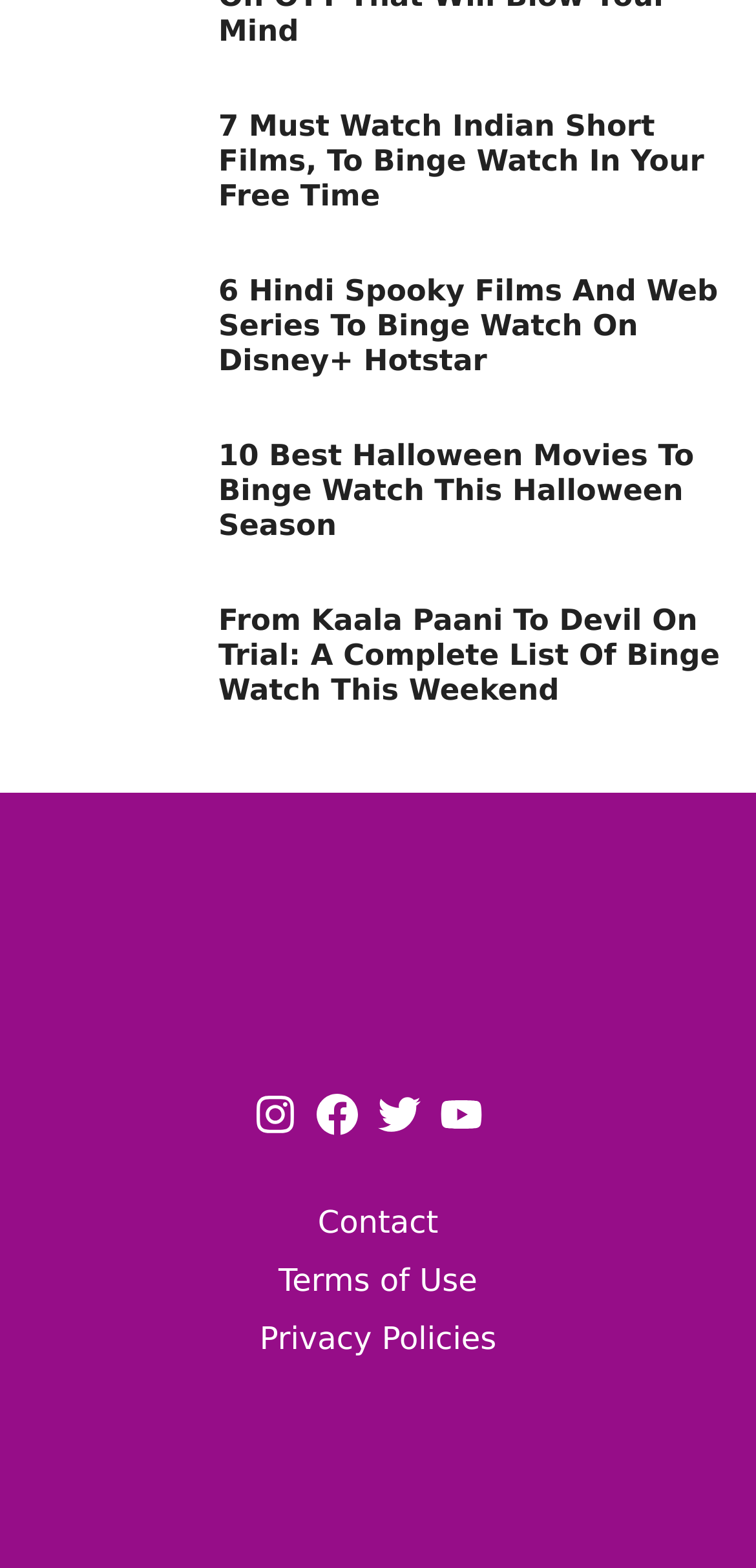Determine the bounding box coordinates for the area that should be clicked to carry out the following instruction: "follow the ninth link".

None